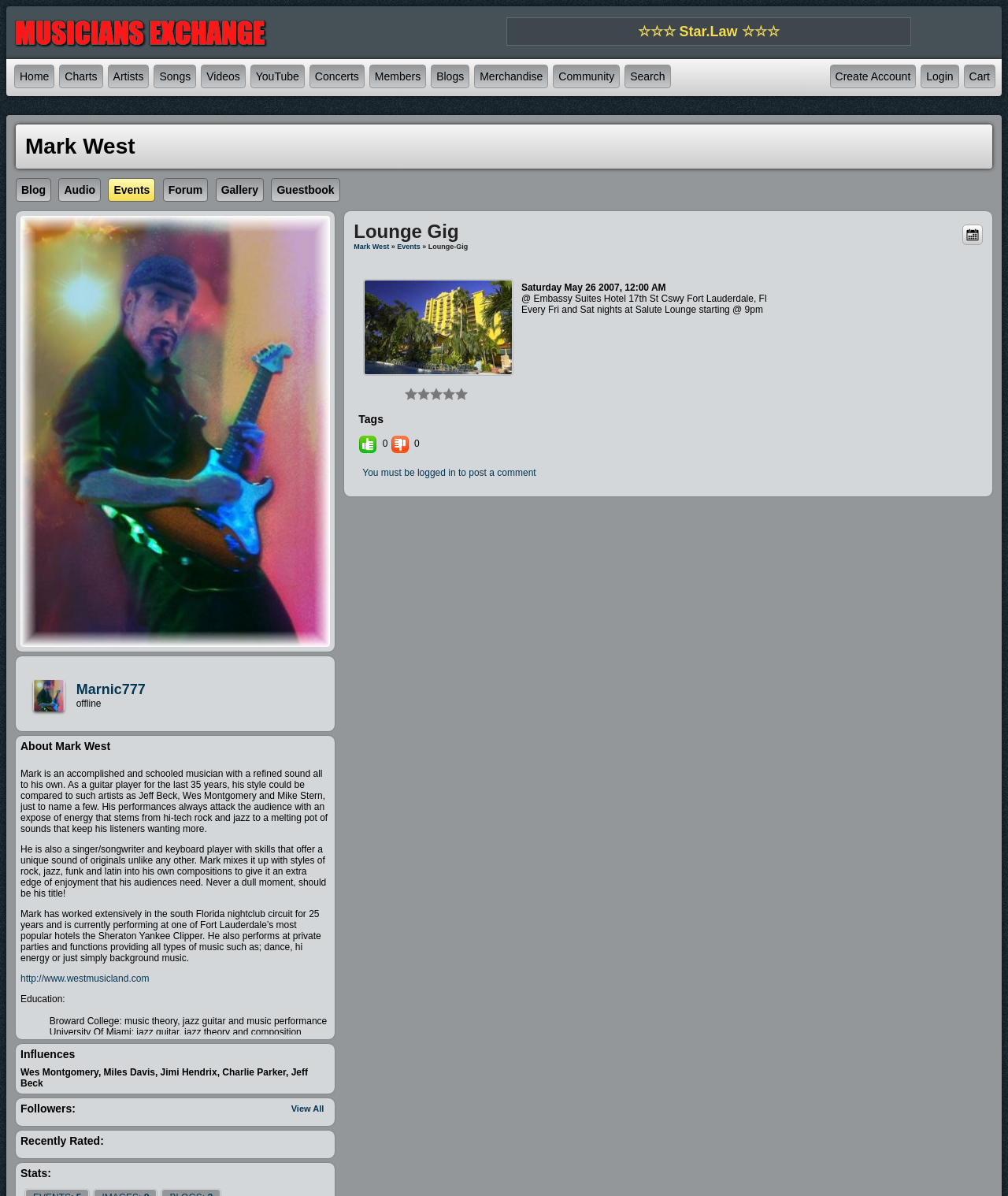Explain the webpage in detail, including its primary components.

This webpage is about Mark West, a musician, and his profile on the Musicians Exchange platform. At the top, there is a logo of Musicians Exchange, accompanied by a link to the platform's homepage. Next to it, there is a heading with the title "☆☆☆ Star.Law ☆☆☆". Below this, there is a navigation menu with links to various sections of the website, including Home, Charts, Artists, Songs, and more.

On the left side of the page, there is a profile section dedicated to Mark West. It features a heading with his name, a link to his blog, and several other links to his audio, events, forum, and gallery. Below this, there is a large image of Mark West.

The main content area of the page is divided into several sections. The first section is about Mark West, with a heading and a brief description of his music style and experience. This is followed by three paragraphs of text that provide more information about his background, performances, and education.

Below this, there are several sections with headings, including "Influences", "Followers", "Recently Rated", and "Stats". The "Influences" section lists several famous musicians, including Wes Montgomery, Miles Davis, and Jimi Hendrix.

The next section is about an upcoming lounge gig, with a heading, a link to the event, and a description of the event, including the date, time, and location. There are also several links to pages with more information about the event.

At the bottom of the page, there is a section with tags and links to like or dislike the content. There is also a link to post a comment, but it requires logging in to the website.